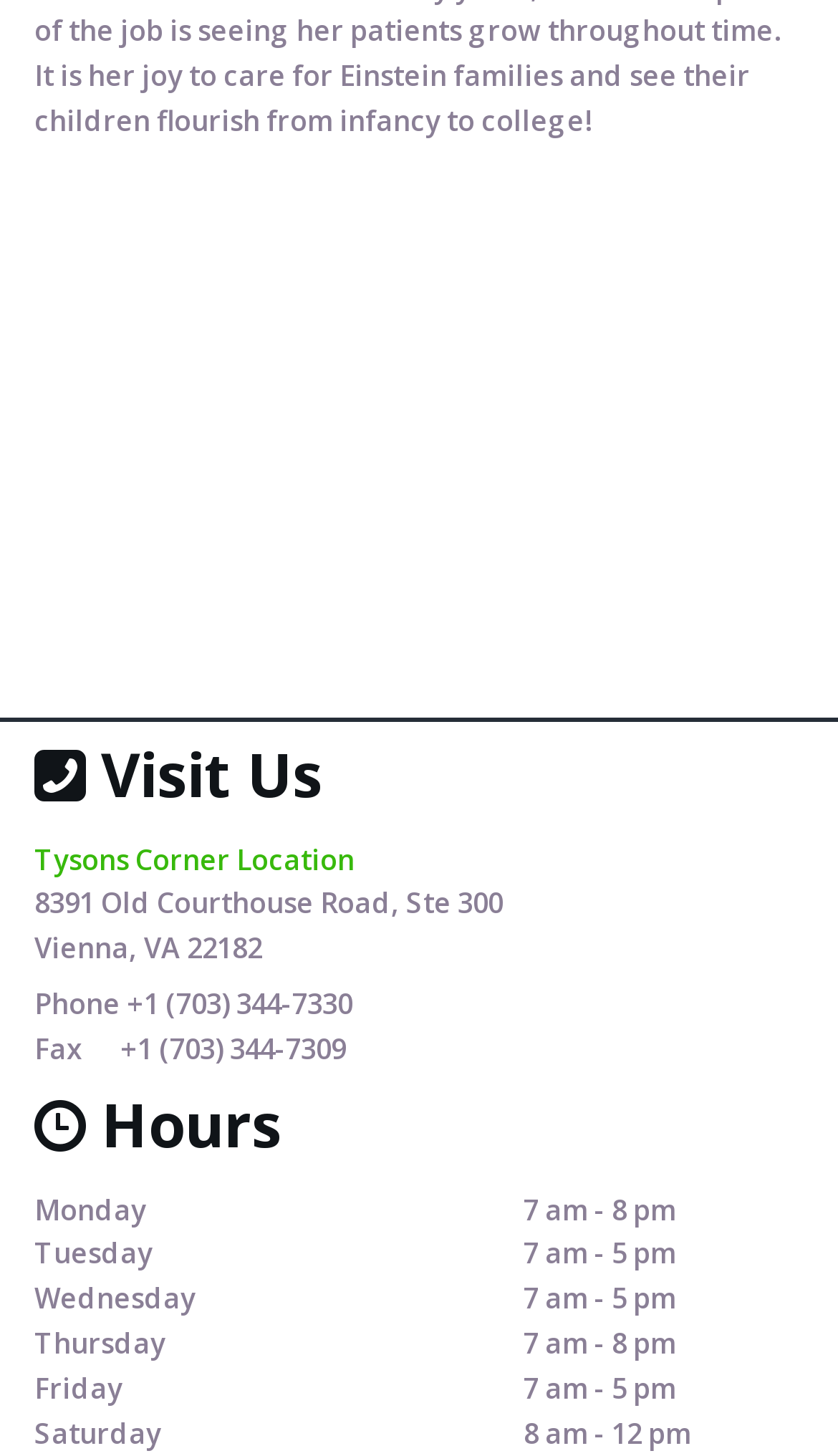Please respond to the question using a single word or phrase:
How many links are on this webpage?

6